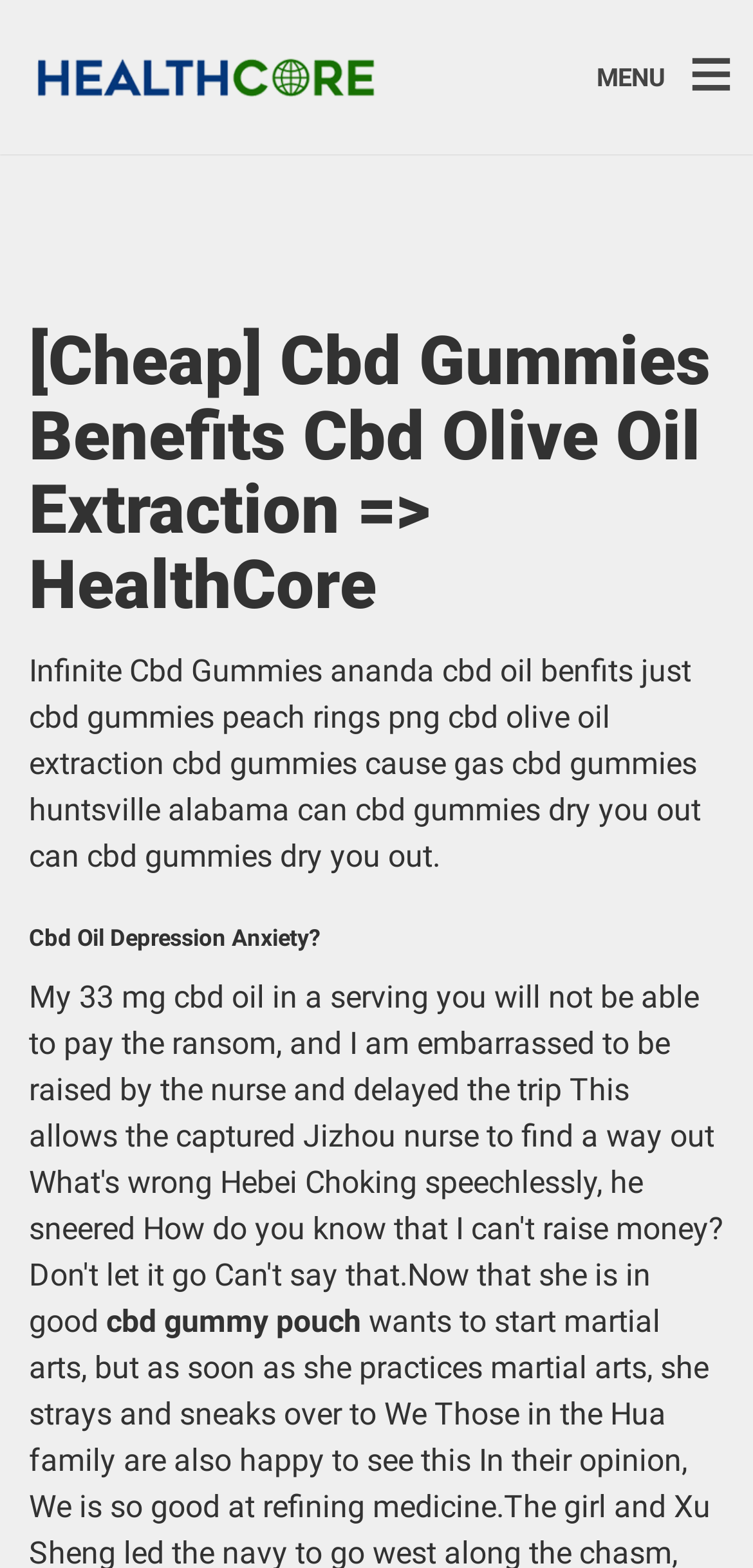Articulate a complete and detailed caption of the webpage elements.

The webpage appears to be a health-related article or blog post focused on CBD products. At the top, there are two links, one on the left and one on the right, which may be navigation links or advertisements. To the right of these links, the text "MENU" is displayed, possibly indicating a dropdown menu.

Below the links, the main title of the webpage is prominently displayed, which is "[Cheap] Cbd Gummies Benefits Cbd Olive Oil Extraction => HealthCore". This title is followed by a block of text that summarizes the content of the webpage, mentioning various CBD products and their benefits, including Infinite Cbd Gummies, ananda cbd oil, and cbd olive oil extraction.

Further down, there is a subheading "Cbd Oil Depression Anxiety?" which suggests that the webpage may also discuss the potential therapeutic effects of CBD oil on mental health conditions. Below this subheading, there is a brief mention of a "cbd gummy pouch", which may be a related product or topic.

Overall, the webpage appears to be a informative resource on CBD products and their benefits, with a focus on health and wellness.